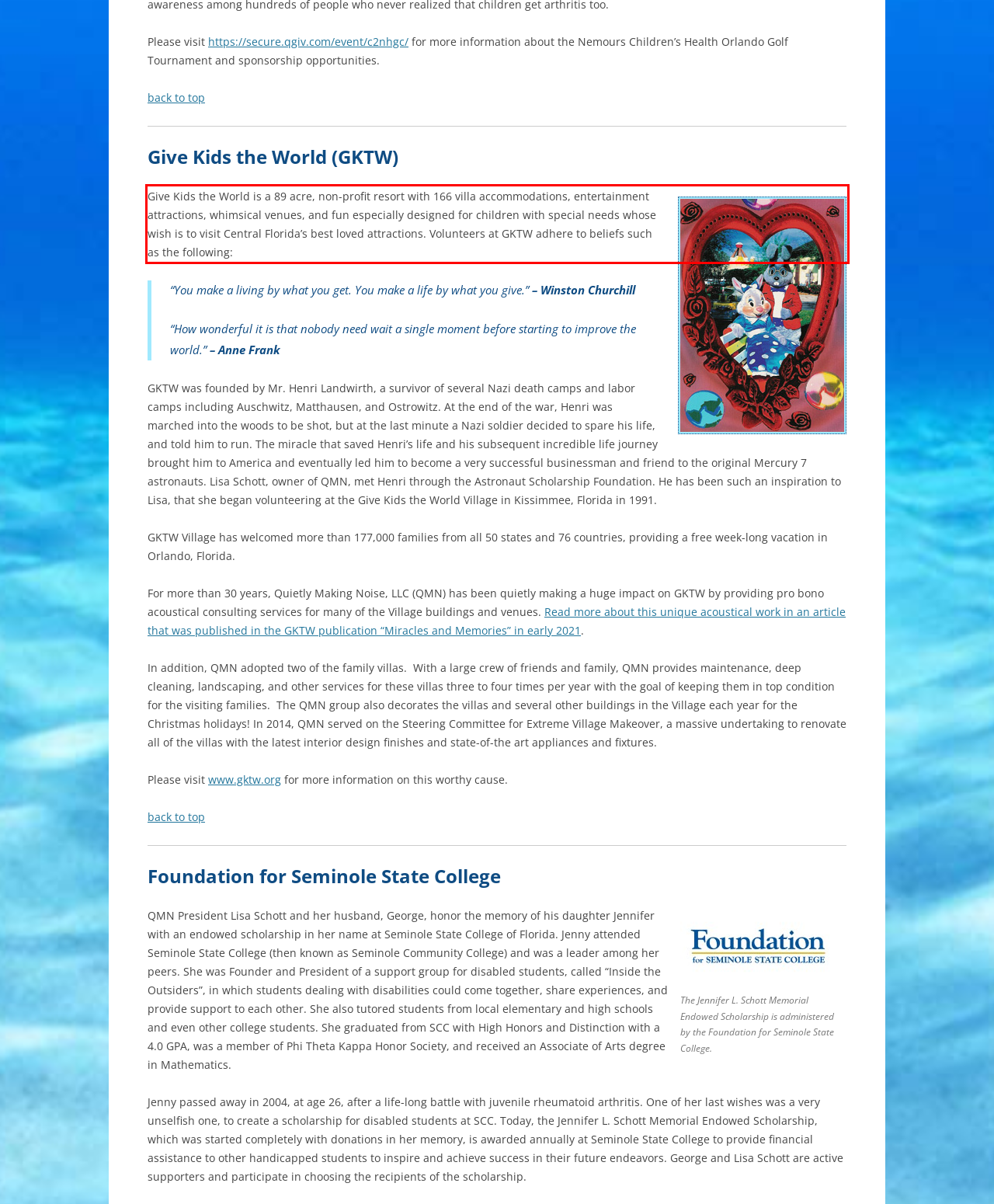Please identify the text within the red rectangular bounding box in the provided webpage screenshot.

Give Kids the World is a 89 acre, non-profit resort with 166 villa accommodations, entertainment attractions, whimsical venues, and fun especially designed for children with special needs whose wish is to visit Central Florida’s best loved attractions. Volunteers at GKTW adhere to beliefs such as the following: